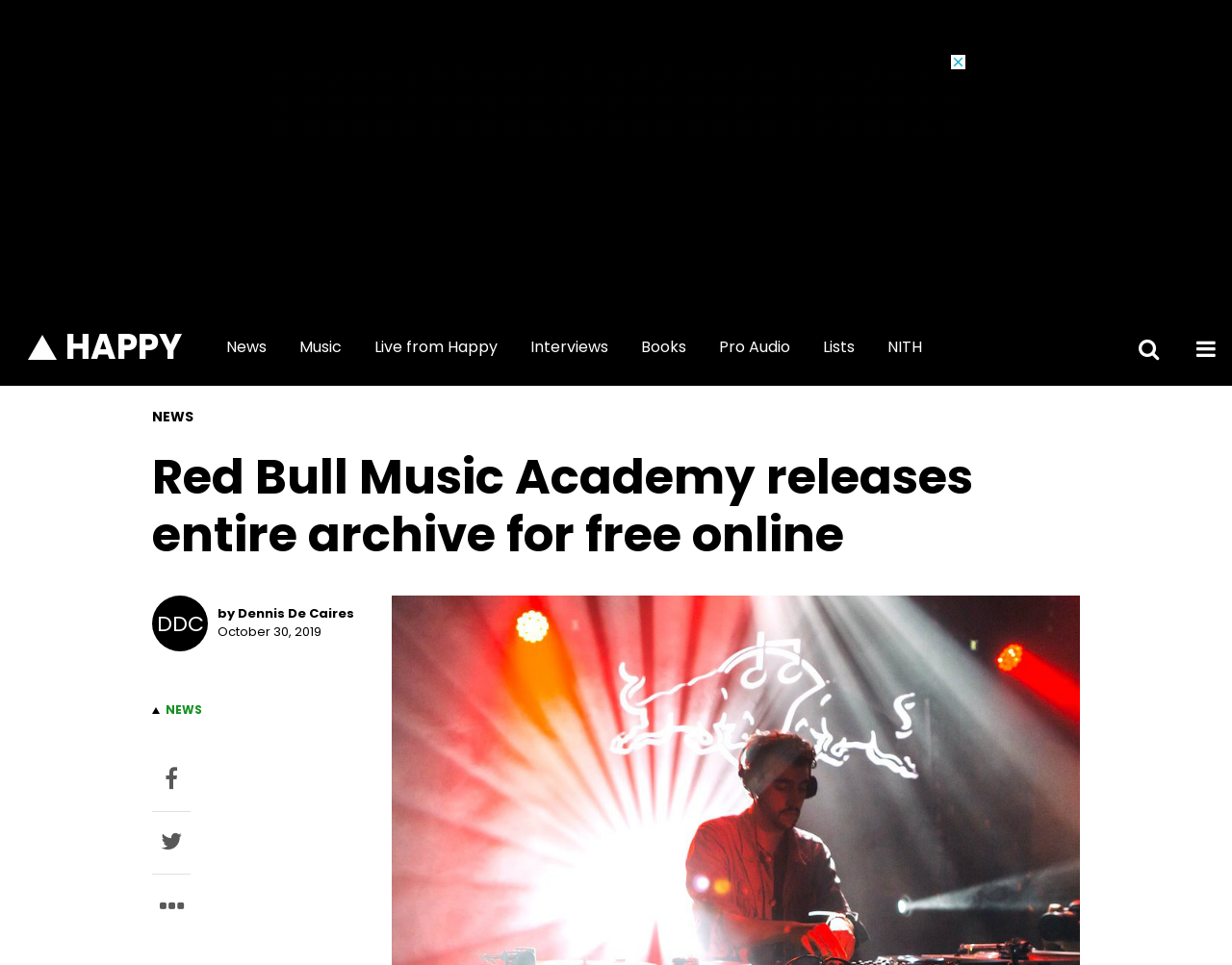Determine the bounding box coordinates in the format (top-left x, top-left y, bottom-right x, bottom-right y). Ensure all values are floating point numbers between 0 and 1. Identify the bounding box of the UI element described by: Live from Happy

[0.291, 0.32, 0.417, 0.4]